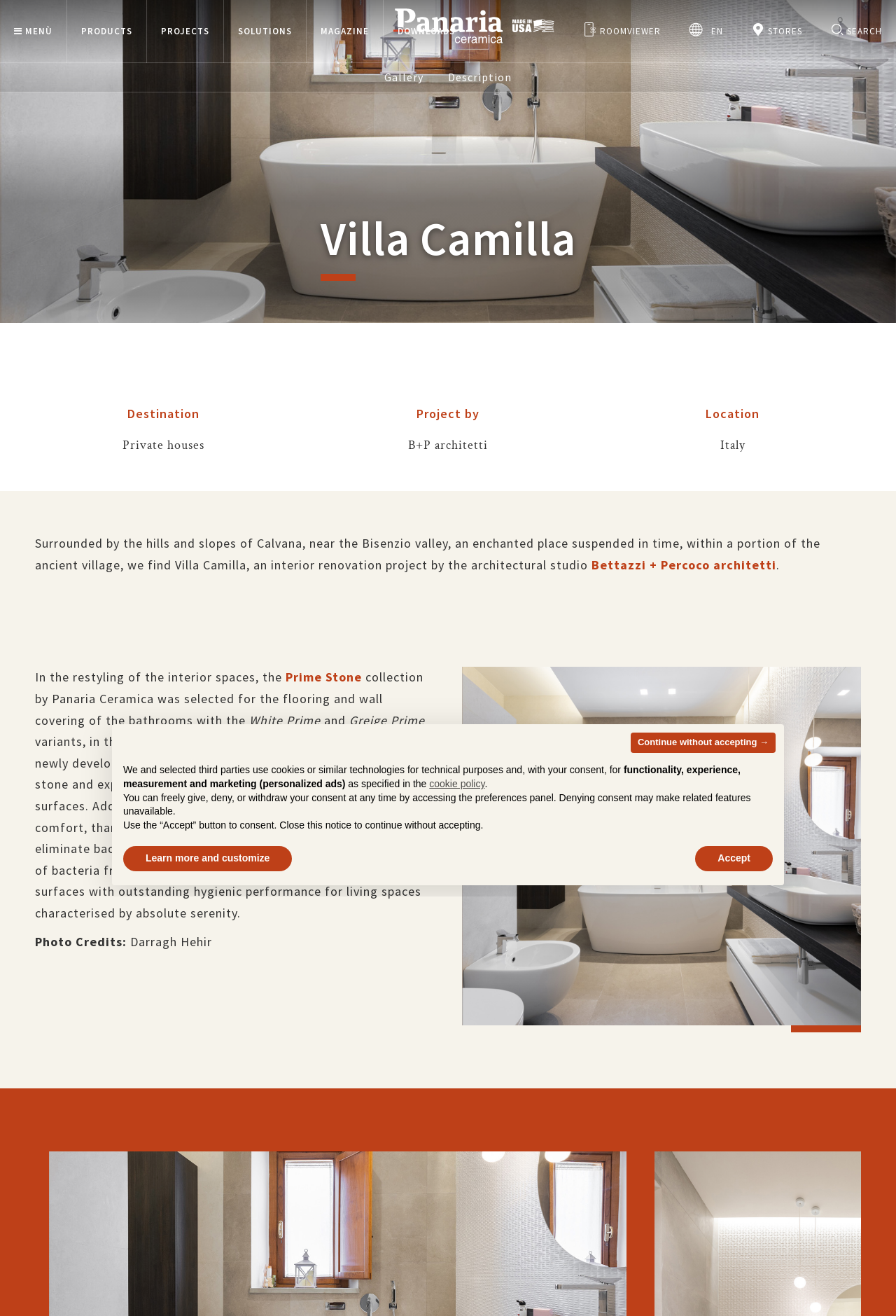Create a full and detailed caption for the entire webpage.

The webpage is about Villa Camilla, a private house renovation project by B+P architetti in Italy. At the top of the page, there is a navigation menu with links to "MENÙ", "PRODUCTS", "PROJECTS", "SOLUTIONS", "MAGAZINE", "DOWNLOADS", "ROOMVIEWER", "EN", "STORES", and "SEARCH". Each link has a small icon next to it.

Below the navigation menu, there is a large heading "Villa Camilla" followed by three articles. The first article has a heading "Destination" and describes the location of Villa Camilla. The second article has a heading "Project by" and mentions the architectural studio B+P architetti. The third article has a heading "Location" and specifies that Villa Camilla is located in Italy.

The main content of the page is a descriptive text about the interior renovation project, which mentions the use of Prime Stone collection by Panaria Ceramica for the flooring and wall covering of the bathrooms. The text also describes the features of Prime Stone, including its natural soul, contemporary character, and antibacterial treatment.

On the right side of the page, there is a list of links, including "Gallery", "Description", and "Bettazzi + Percoco architetti". There is also a photo credits section that mentions the photographer Darragh Hehir.

At the bottom of the page, there is a notice about cookies and privacy policy, which includes buttons to "Continue without accepting", "Learn more and customize", and "Accept".